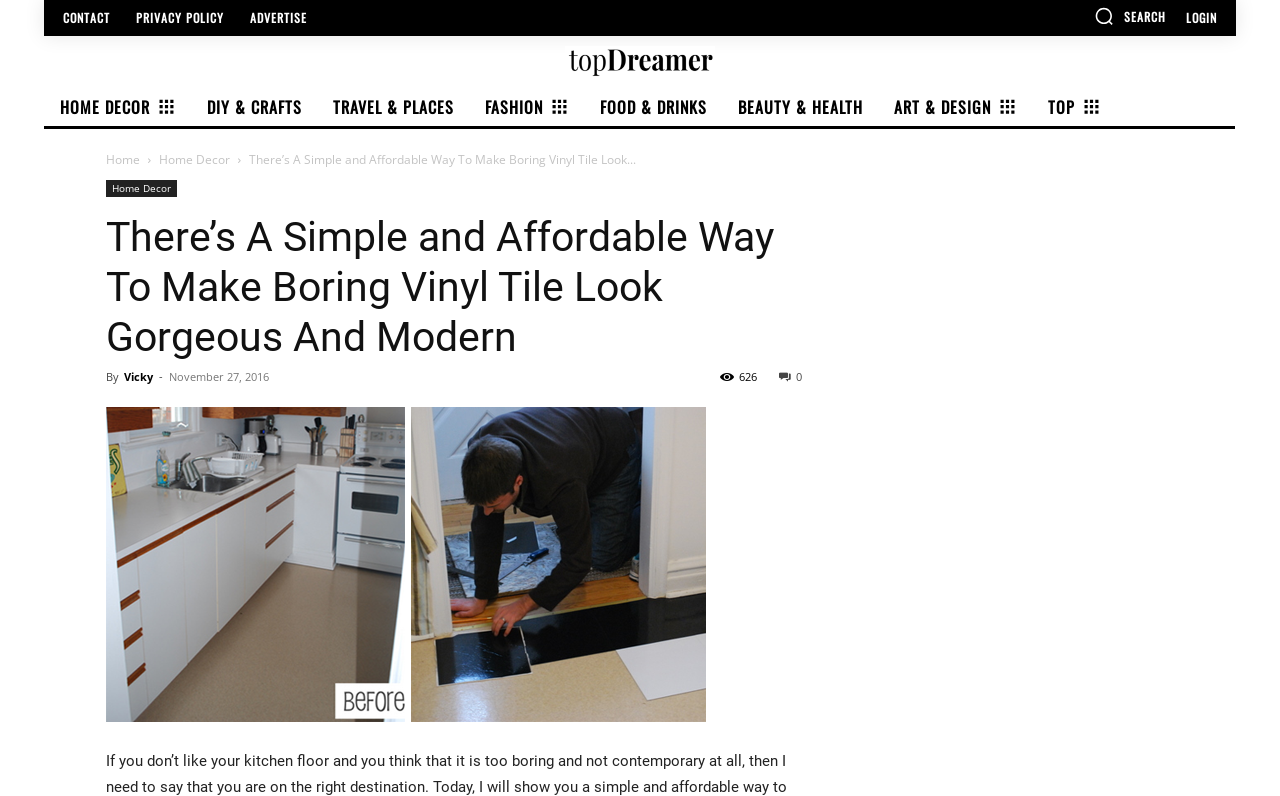Please study the image and answer the question comprehensively:
How many comments does the article have?

I found a static text element with the text '626' which is likely to represent the number of comments on the article.